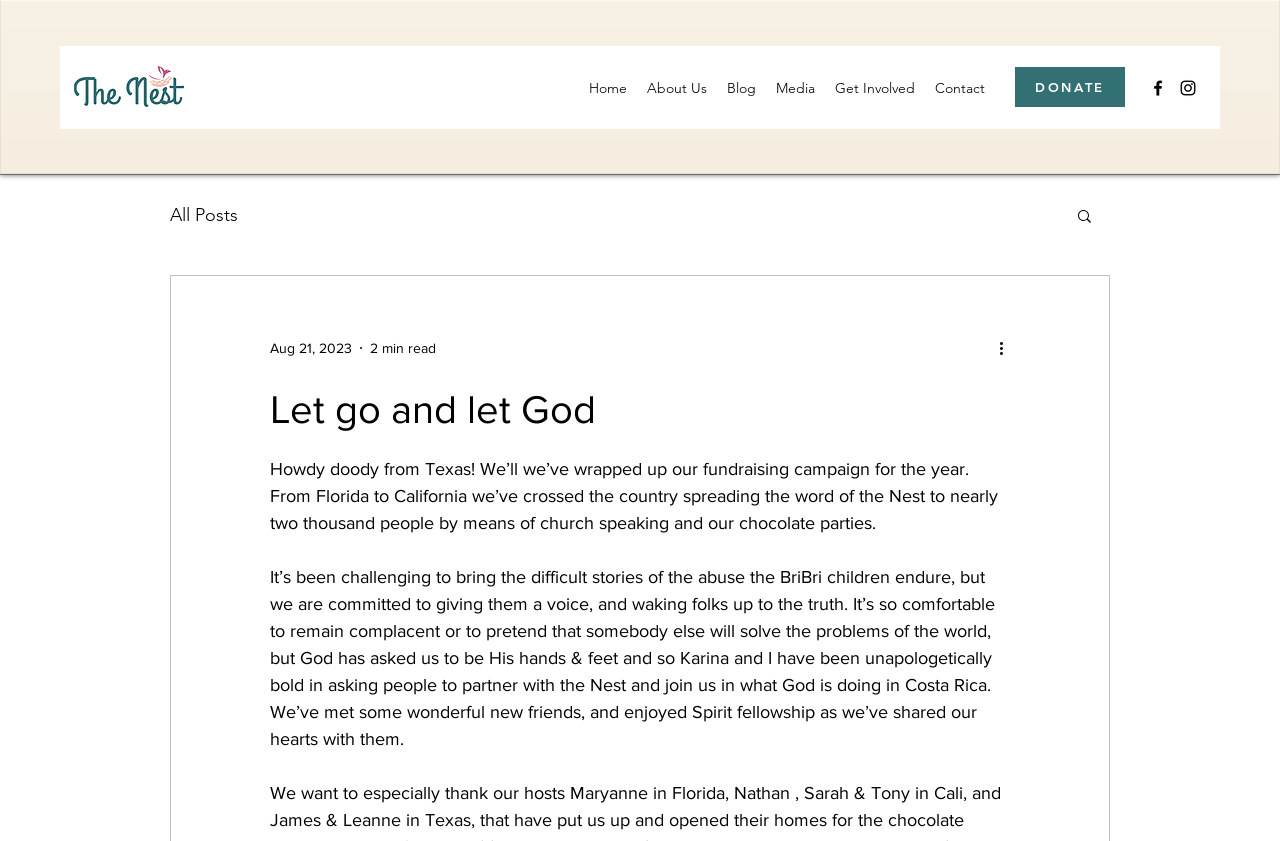Determine the bounding box coordinates of the element's region needed to click to follow the instruction: "Search for something". Provide these coordinates as four float numbers between 0 and 1, formatted as [left, top, right, bottom].

[0.84, 0.246, 0.855, 0.271]